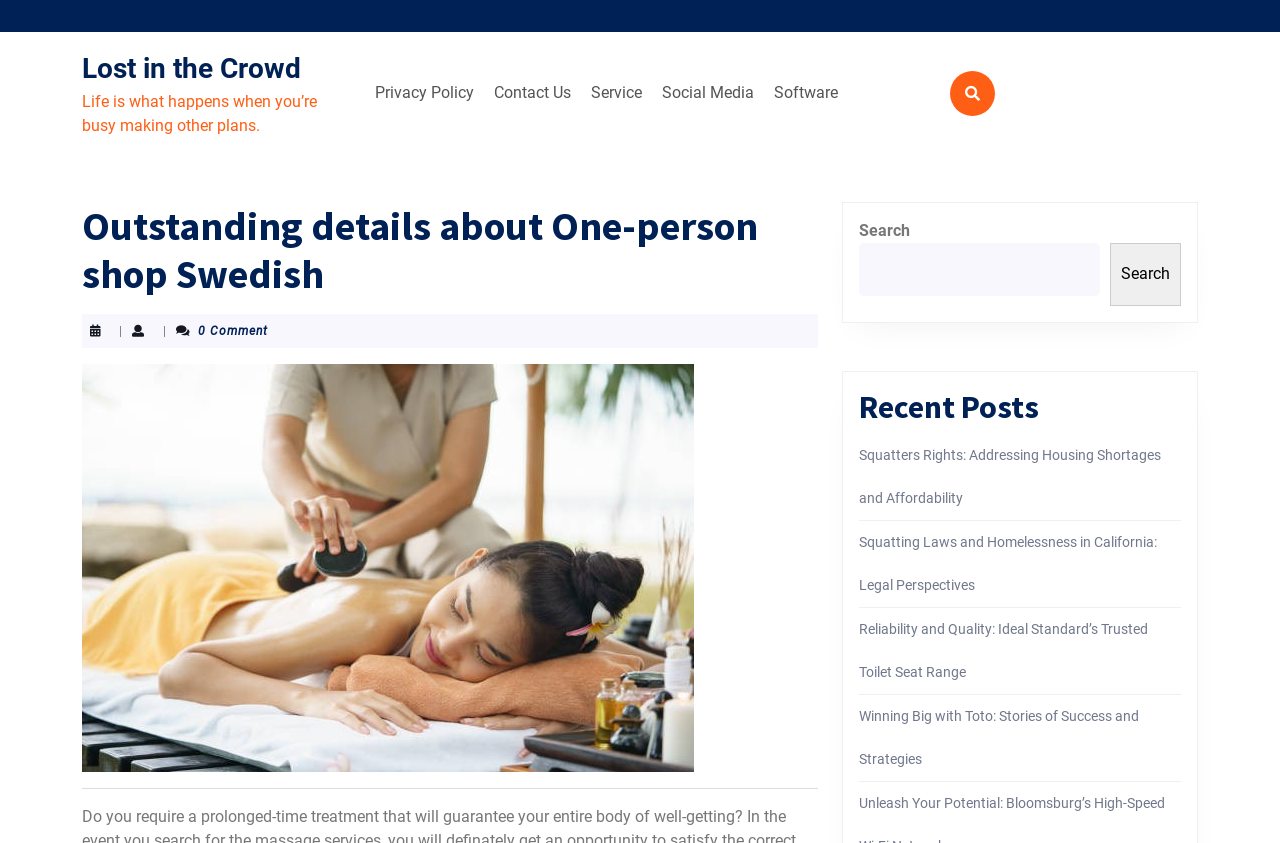What is the quote on the top of the page?
Answer the question in as much detail as possible.

I found the quote 'Life is what happens when you’re busy making other plans.' on the top of the page, which is a StaticText element with bounding box coordinates [0.064, 0.109, 0.248, 0.16].